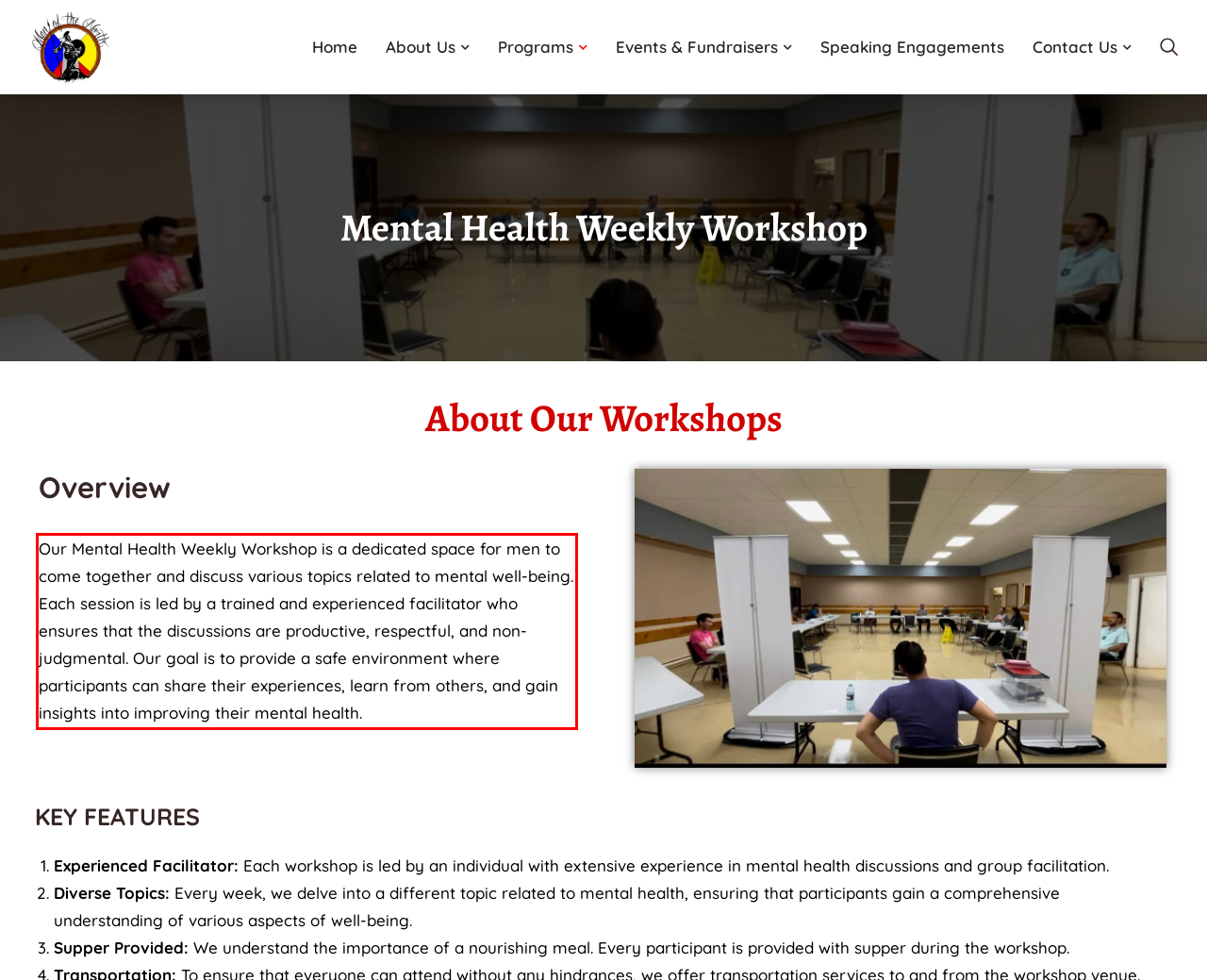Given a webpage screenshot, identify the text inside the red bounding box using OCR and extract it.

Our Mental Health Weekly Workshop is a dedicated space for men to come together and discuss various topics related to mental well-being. Each session is led by a trained and experienced facilitator who ensures that the discussions are productive, respectful, and non-judgmental. Our goal is to provide a safe environment where participants can share their experiences, learn from others, and gain insights into improving their mental health.